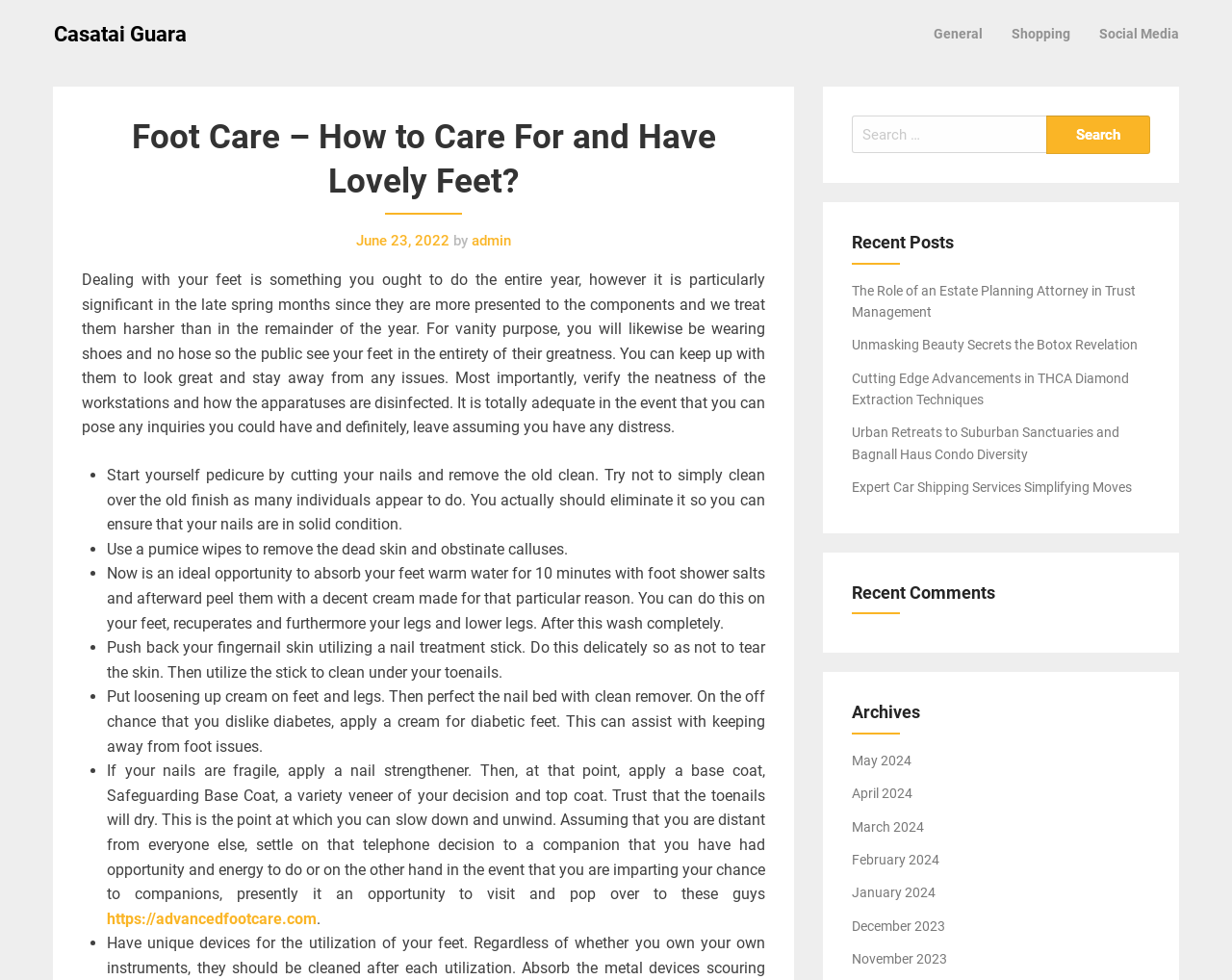How many recent posts are listed on the webpage?
Based on the screenshot, give a detailed explanation to answer the question.

The recent posts are listed in the sidebar of the webpage, which includes 5 links to different articles: 'The Role of an Estate Planning Attorney in Trust Management', 'Unmasking Beauty Secrets the Botox Revelation', 'Cutting Edge Advancements in THCA Diamond Extraction Techniques', 'Urban Retreats to Suburban Sanctuaries and Bagnall Haus Condo Diversity', and 'Expert Car Shipping Services Simplifying Moves'.